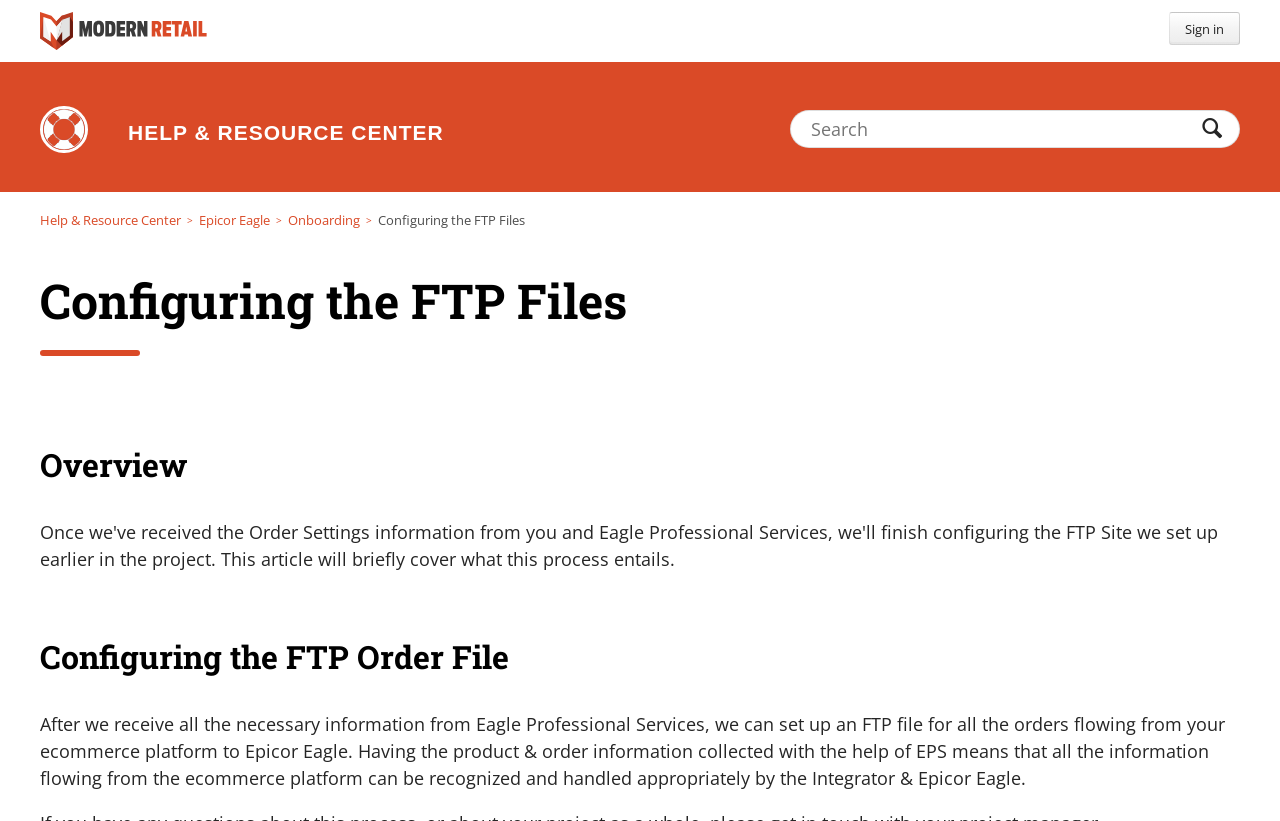Please locate the bounding box coordinates of the element that needs to be clicked to achieve the following instruction: "Learn about Onboarding". The coordinates should be four float numbers between 0 and 1, i.e., [left, top, right, bottom].

[0.225, 0.257, 0.281, 0.279]